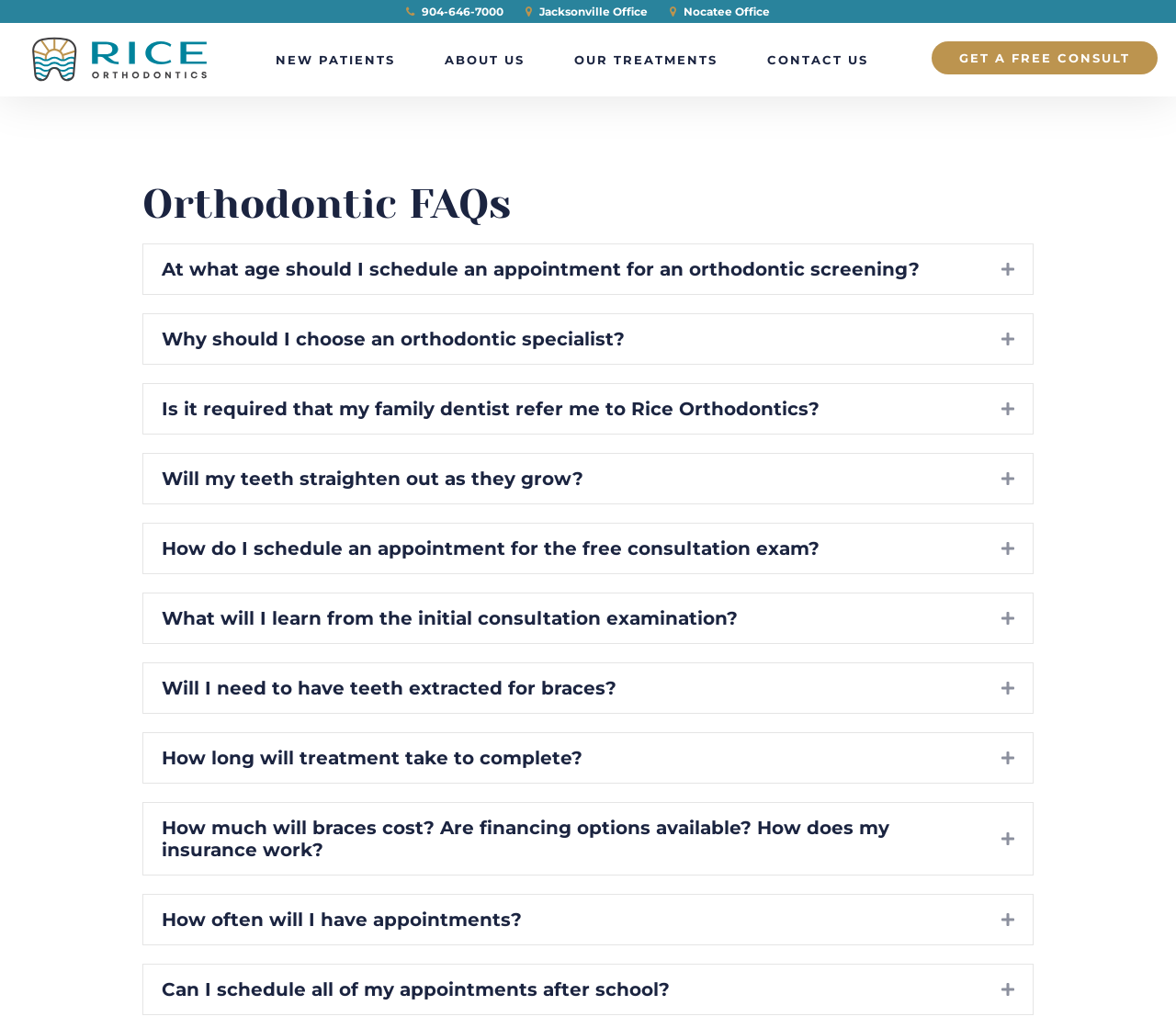Can you give a detailed response to the following question using the information from the image? How many offices does Rice Orthodontics have?

I found the answer by looking at the links at the top of the webpage, which are 'Jacksonville Office' and 'Nocatee Office'. This suggests that Rice Orthodontics has two offices.